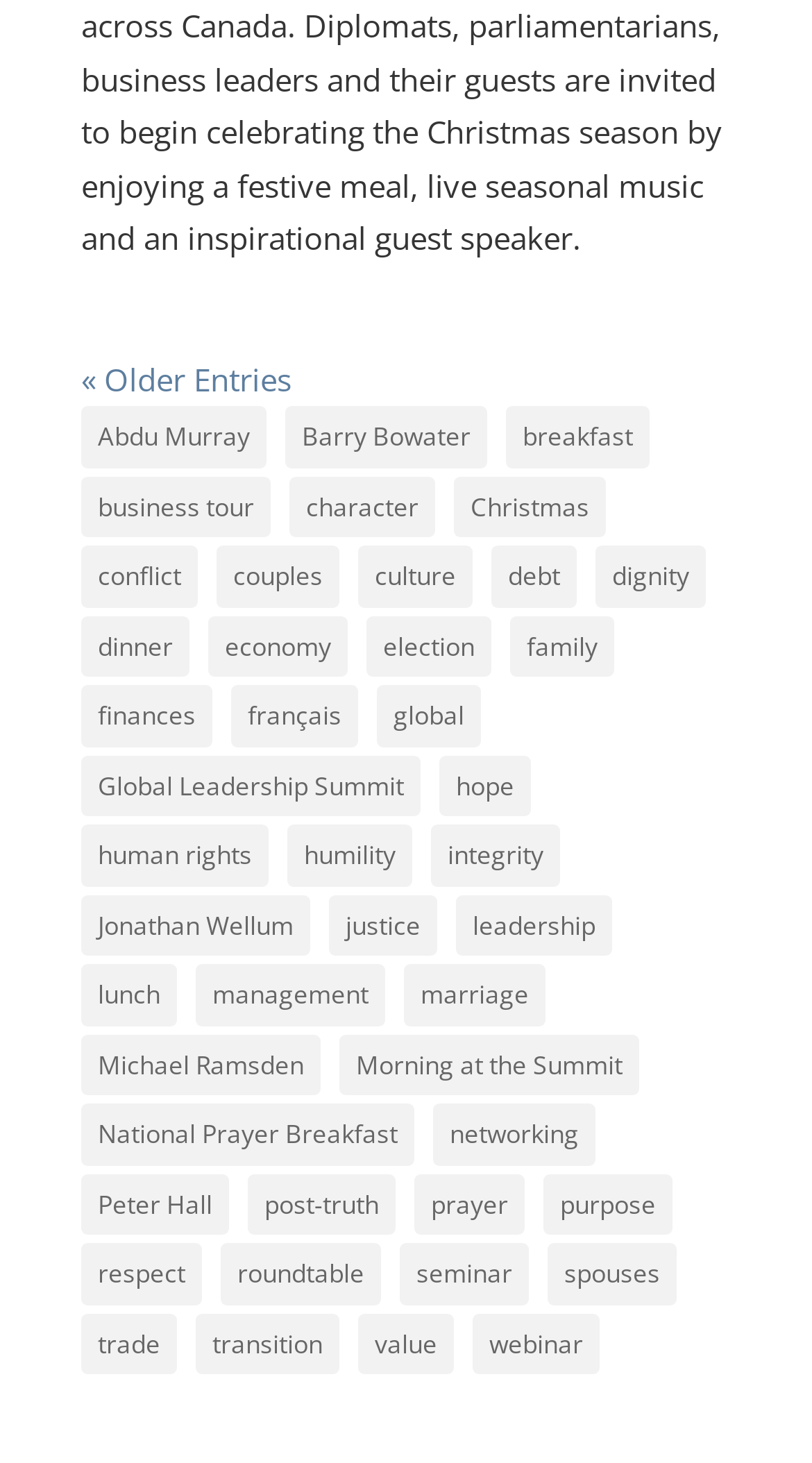Identify the bounding box of the HTML element described as: "name="s" placeholder="Search and hit enter..."".

None